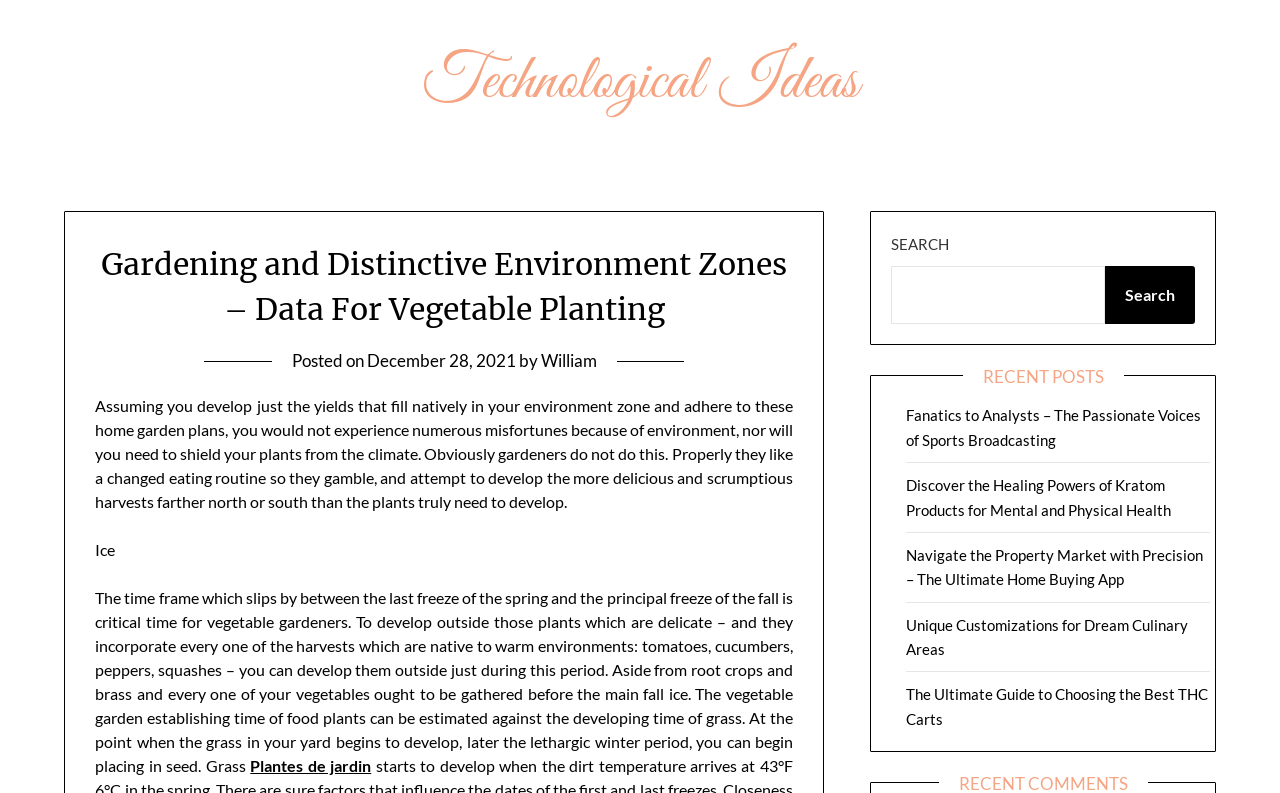With reference to the image, please provide a detailed answer to the following question: What should be gathered before the first fall ice?

The text states that all vegetables, except for root crops and brass, should be gathered before the first fall ice, as they are sensitive to the cold weather.